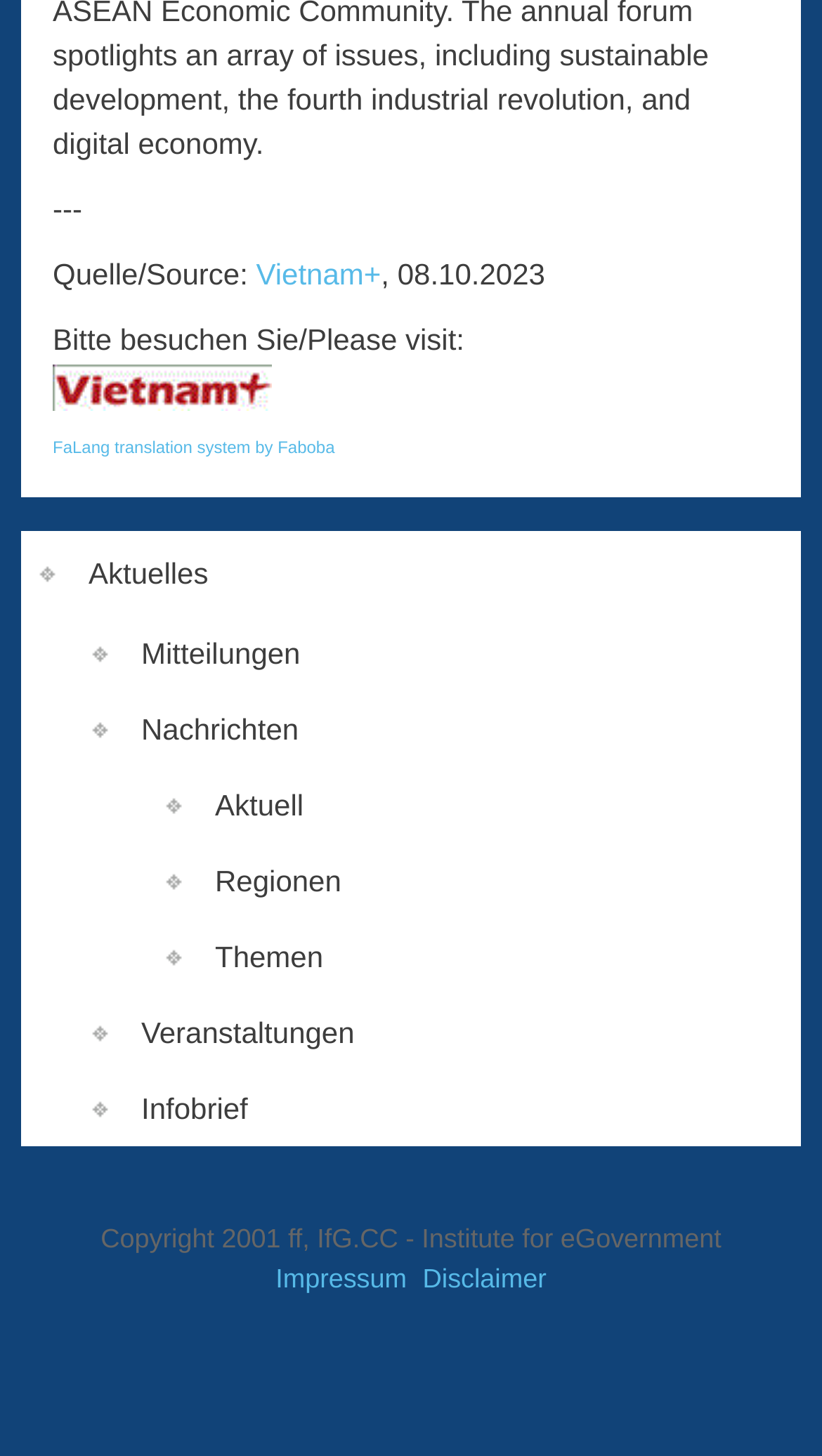Please identify the bounding box coordinates of the element's region that needs to be clicked to fulfill the following instruction: "read Aktuelles". The bounding box coordinates should consist of four float numbers between 0 and 1, i.e., [left, top, right, bottom].

[0.026, 0.364, 0.974, 0.422]